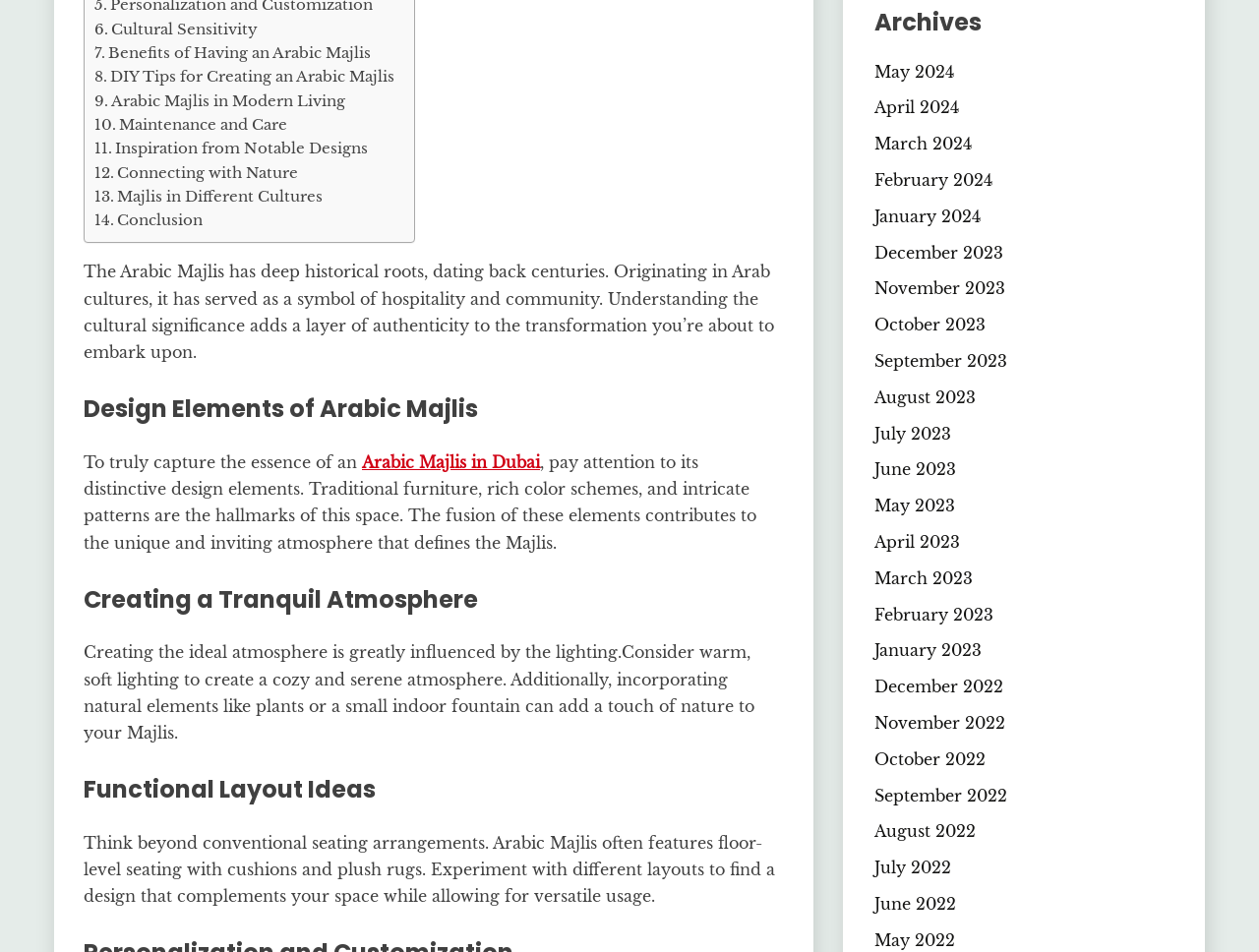How can one create a tranquil atmosphere in an Arabic Majlis?
Refer to the image and provide a one-word or short phrase answer.

warm, soft lighting and natural elements